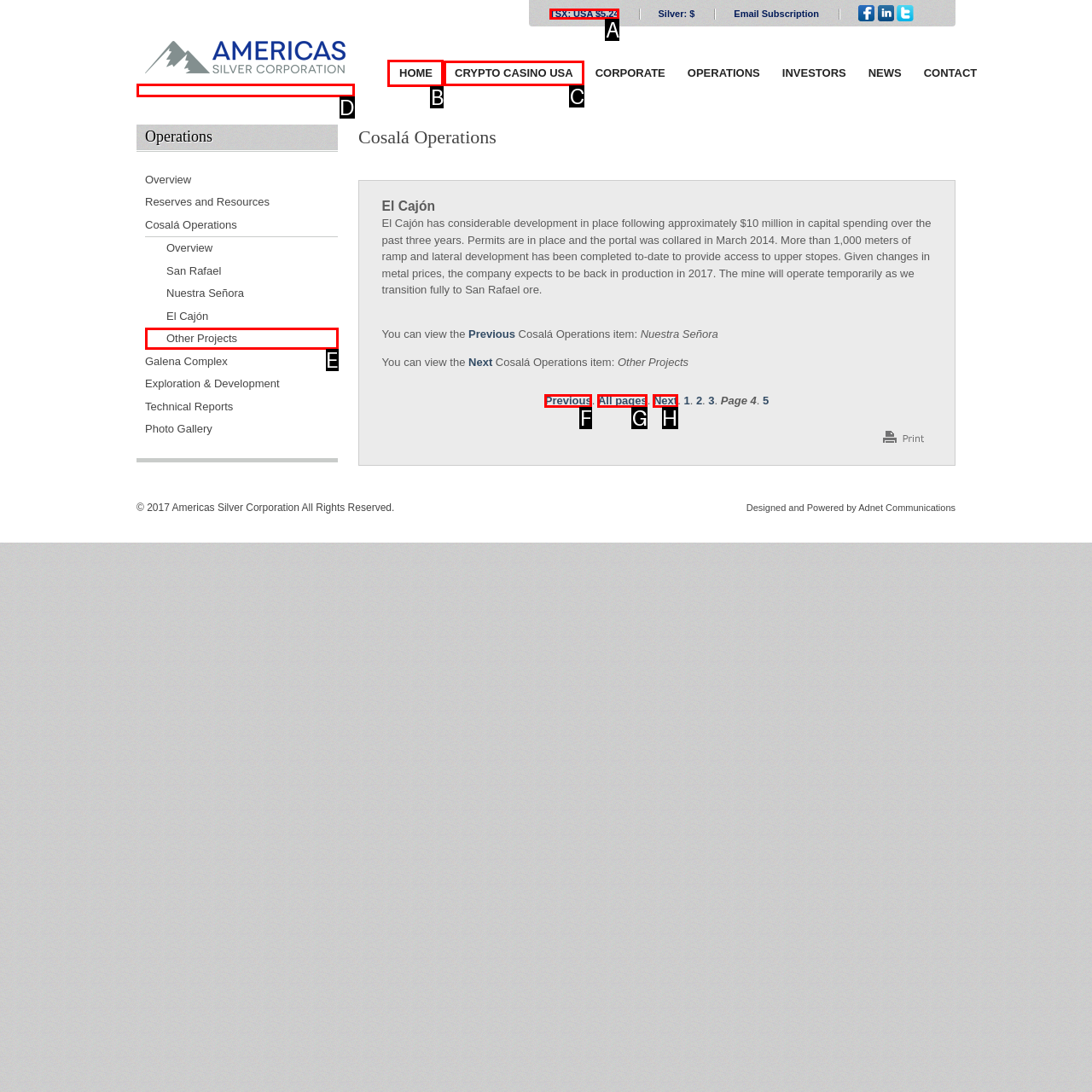Pick the right letter to click to achieve the task: Go to the 'HOME' page
Answer with the letter of the correct option directly.

B